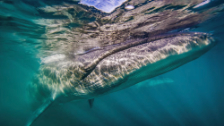Please answer the following question using a single word or phrase: 
What is the tone of the ocean in the image?

Tranquil blue